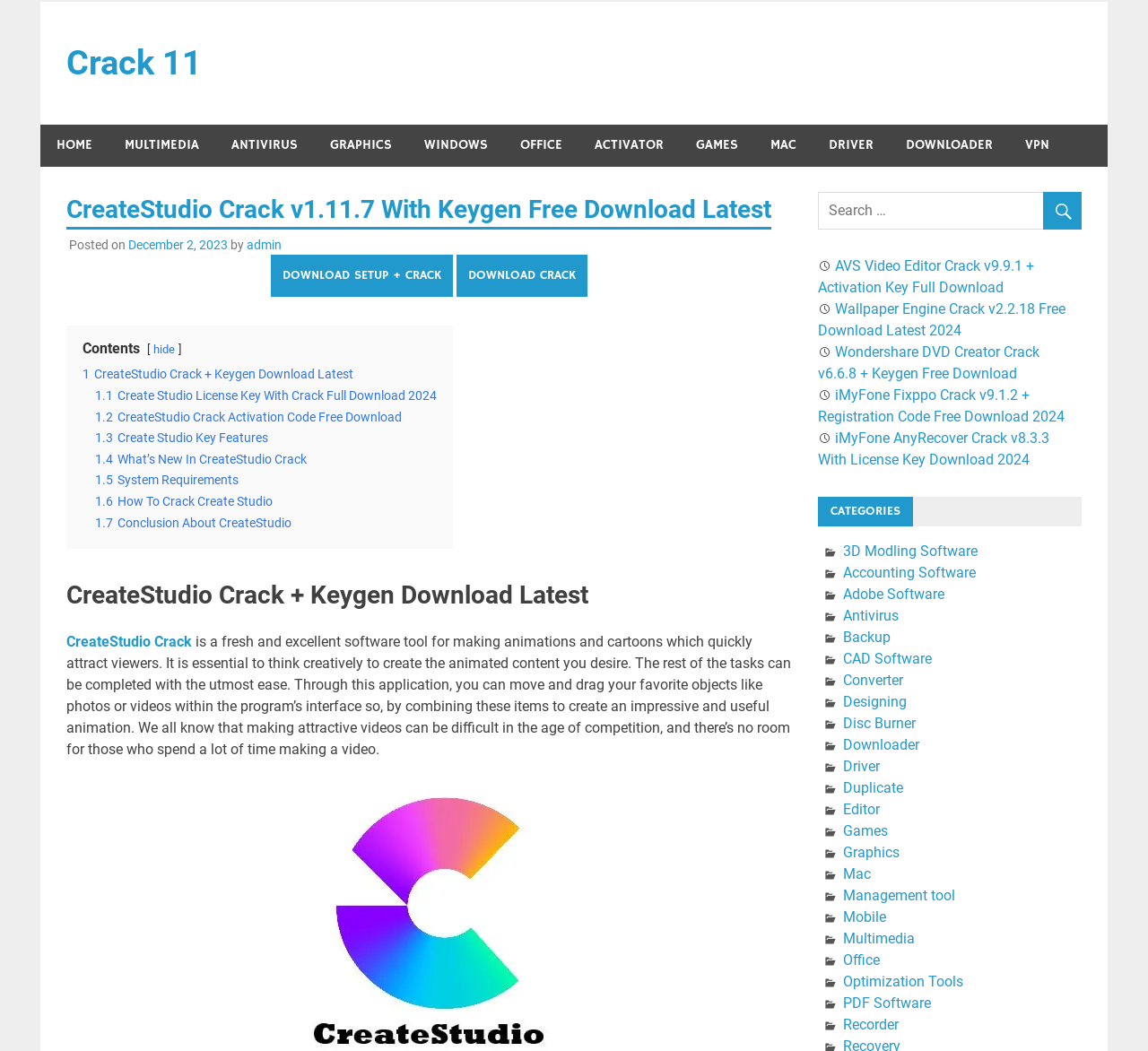What is the date of the post?
Examine the image closely and answer the question with as much detail as possible.

The date of the post is December 2, 2023, which is mentioned in the text 'Posted on December 2, 2023'.